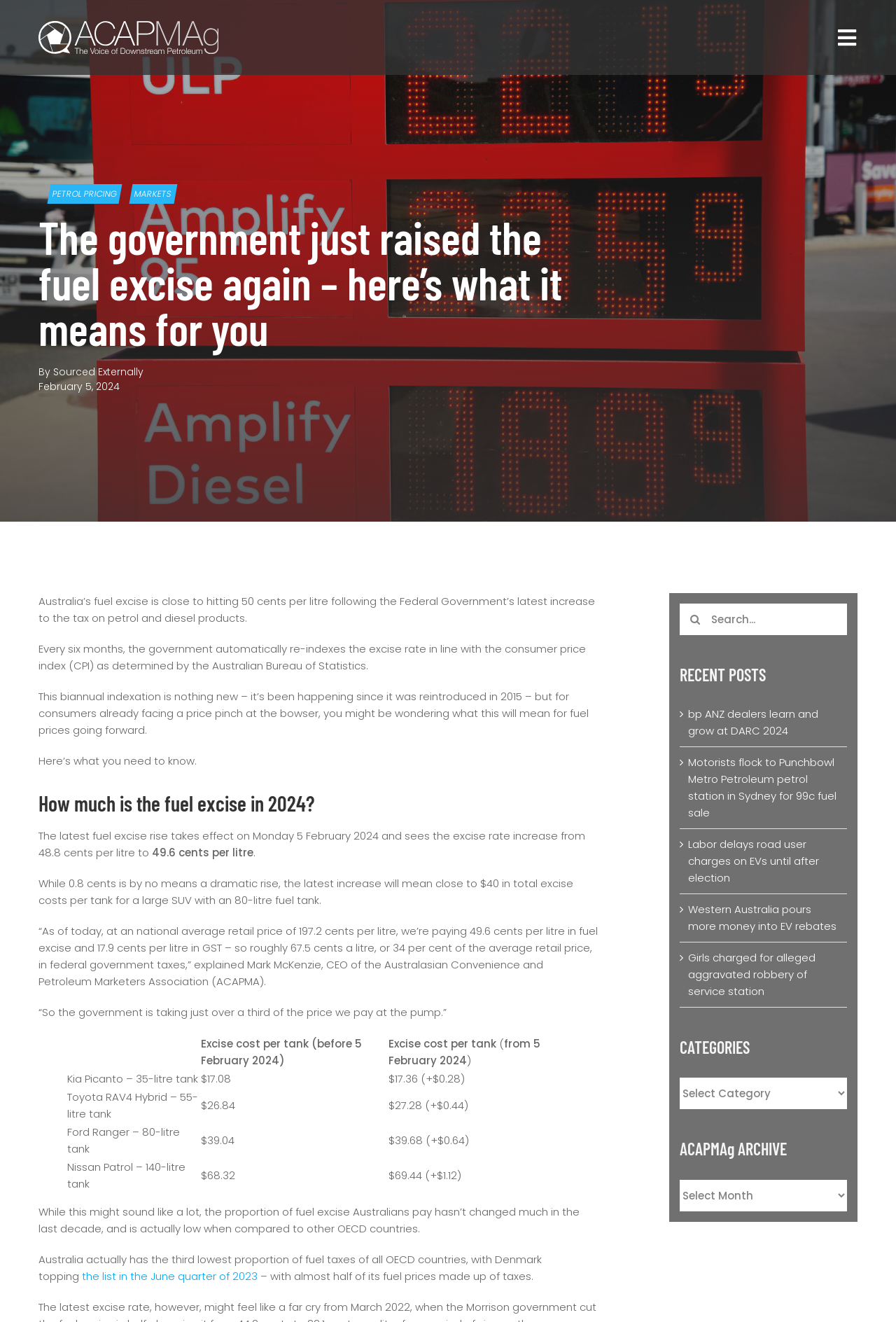Determine the bounding box coordinates of the element that should be clicked to execute the following command: "Go to Top".

[0.904, 0.659, 0.941, 0.678]